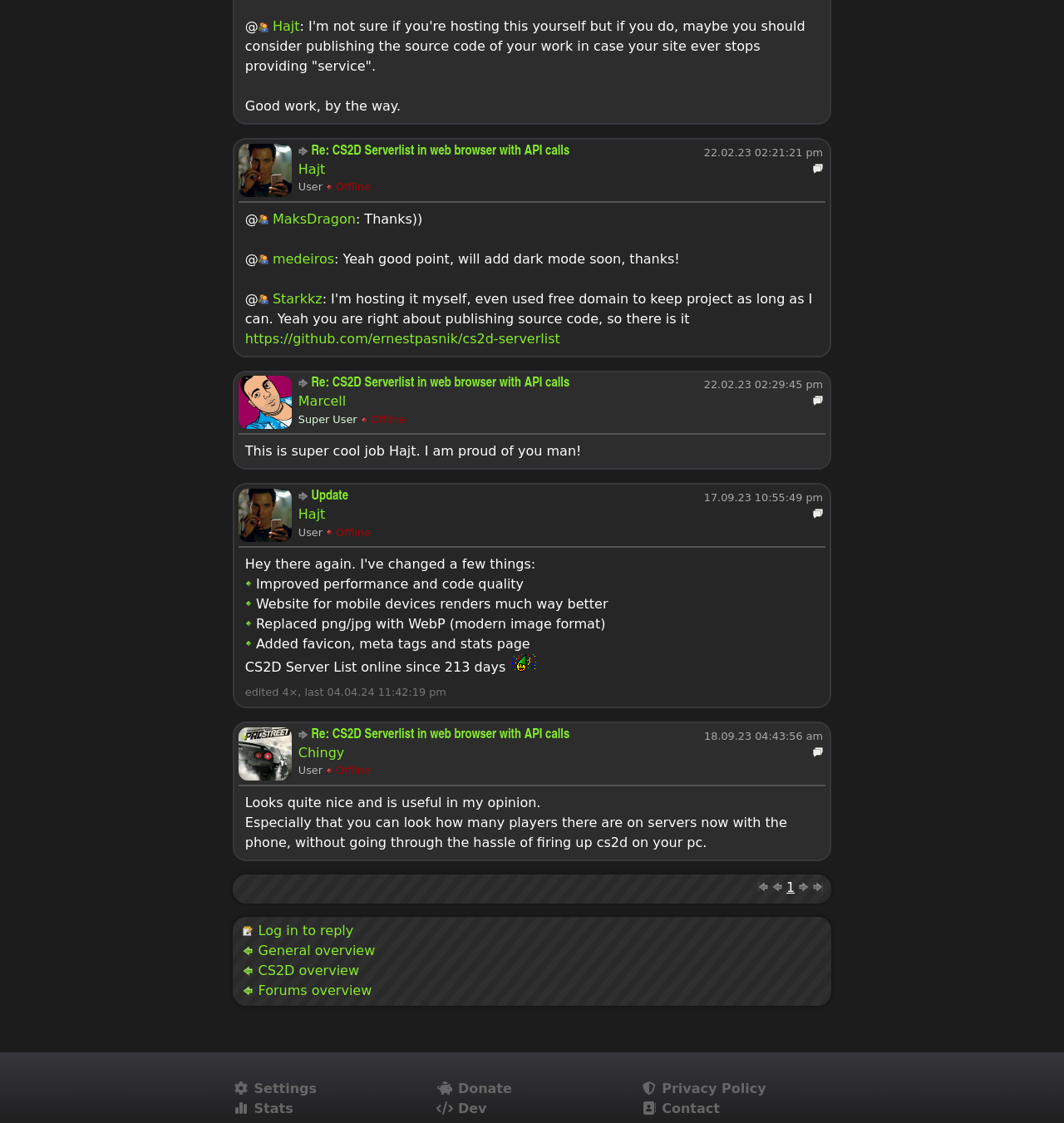Please answer the following question using a single word or phrase: 
How long has the CS2D Server List been online?

213 days